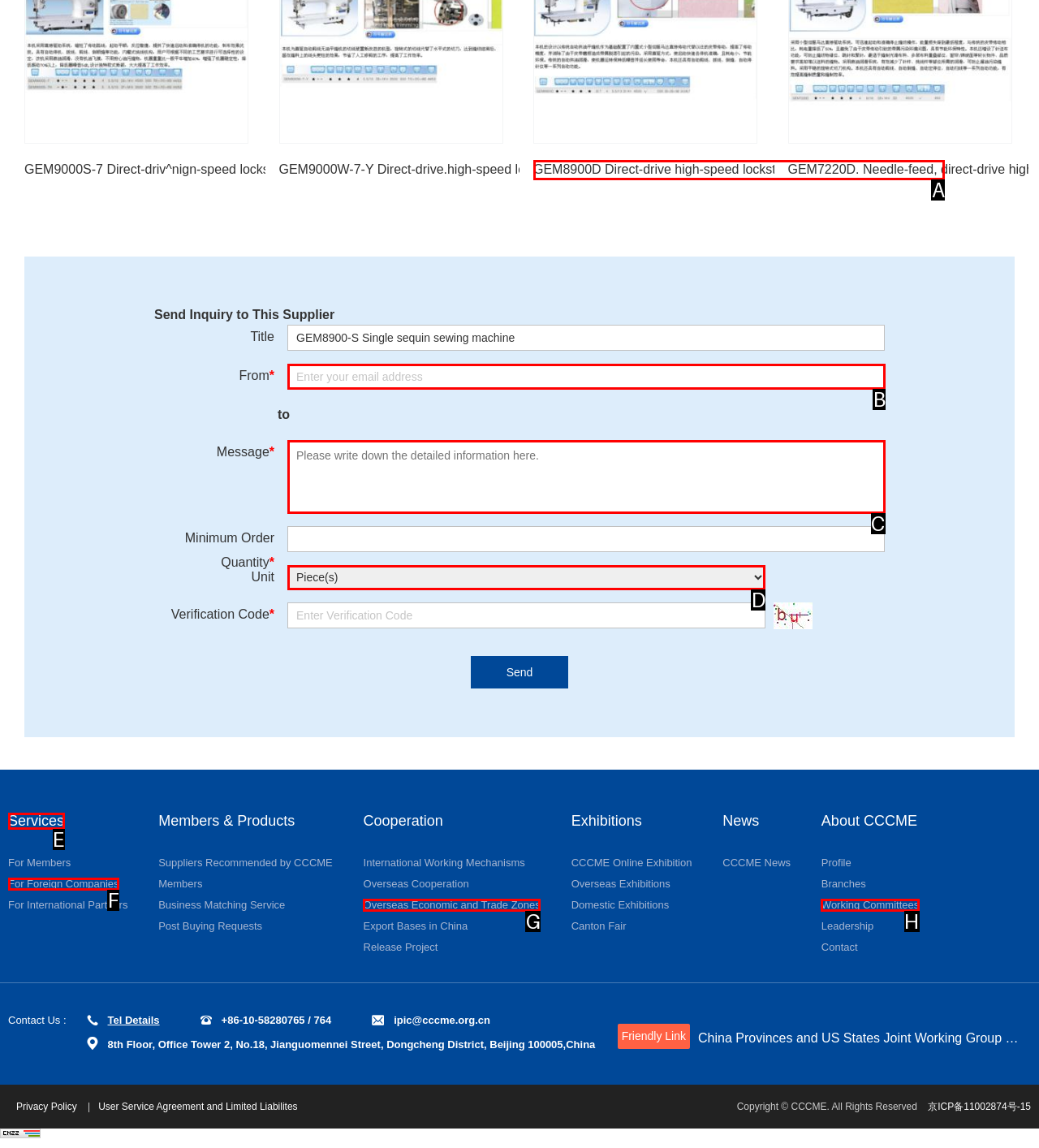Identify which HTML element to click to fulfill the following task: Enter email address. Provide your response using the letter of the correct choice.

B